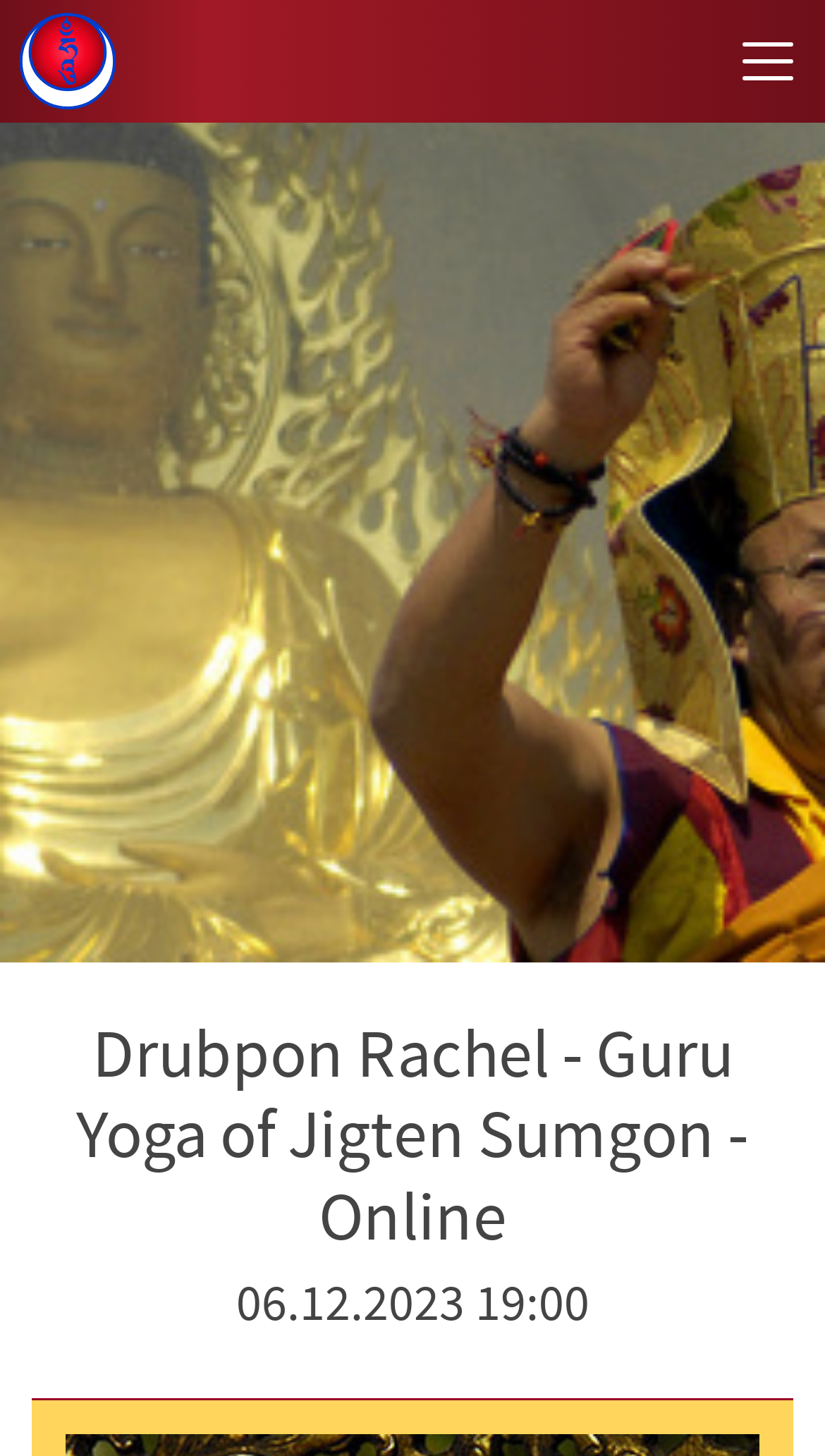Provide a thorough summary of the webpage.

The webpage appears to be an event page for a spiritual practice session, specifically Guru Yoga of Jigten Sumgon, led by Drubpon Rachel. 

At the top-left corner, there is a small image. Below the image, there is a list box that spans the entire width of the page, taking up about 66% of the page's height. 

On the top-right corner, there is a button that controls a responsive navbar. 

The main content of the page is divided into two sections. The first section is a heading that displays the title of the event, "Drubpon Rachel - Guru Yoga of Jigten Sumgon - Online", which is positioned near the top-center of the page. 

Below the title, there is a secondary heading that shows the date and time of the event, "06.12.2023 19:00", which is positioned near the top-center of the page, slightly below the title. Within this secondary heading, there is a time element that specifically highlights the time "19:00".